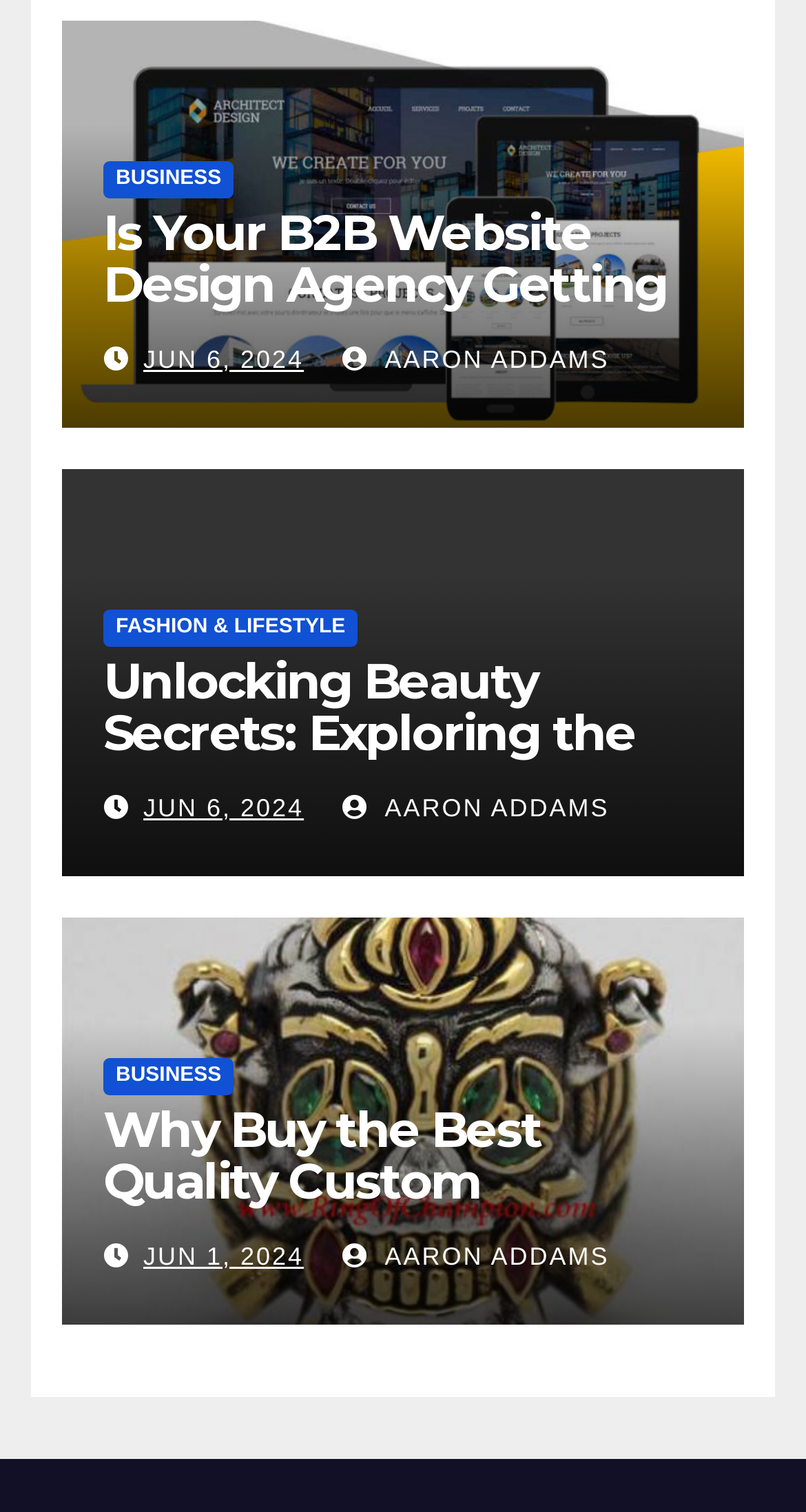Identify the bounding box coordinates of the part that should be clicked to carry out this instruction: "click on BUSINESS category".

[0.128, 0.106, 0.29, 0.131]